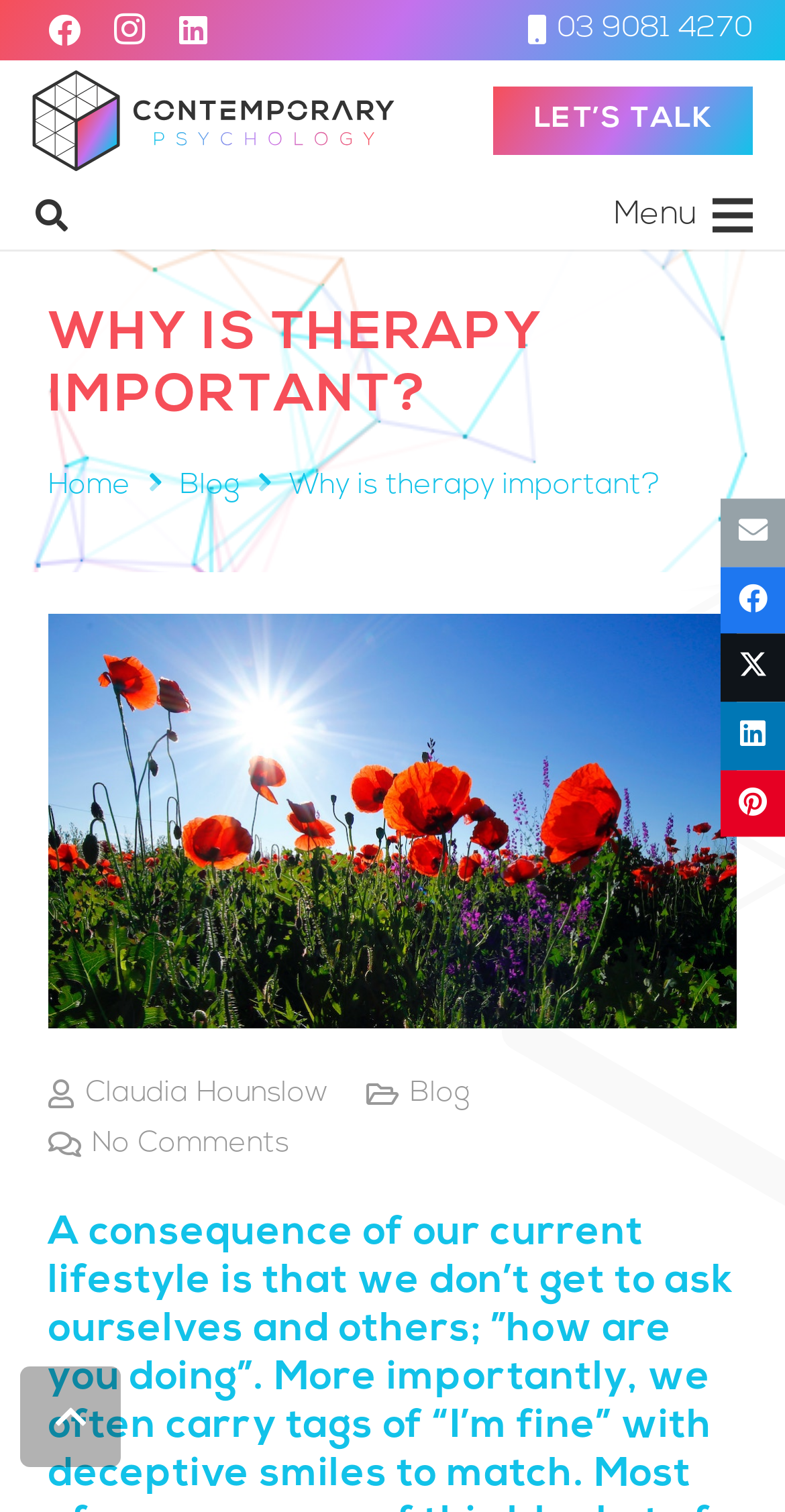Give a complete and precise description of the webpage's appearance.

The webpage is about the importance of therapy, with a focus on contemporary psychology. At the top, there is a navigation menu with links to "Psychology services in St Kilda Melbourne", "LET'S TALK", and "Menu". The "Menu" link is accompanied by a canvas element that spans the entire width of the page. 

Below the navigation menu, there is a prominent heading "WHY IS THERAPY IMPORTANT?" in the center of the page. To the left of the heading, there are links to "Home", "Blog", and "Why is therapy important?". 

Further down, there is a large image that takes up the full width of the page. Below the image, there are links to "Claudia Hounslow", "Blog", and "No Comments". 

On the right side of the page, there are social media sharing links, including "Email this", "Share this", "Tweet this", and "Pin this", each accompanied by a small icon. 

At the very bottom of the page, there is a "Back to top" button. The meta description suggests that the page may discuss the importance of asking "how are you doing" and the tendency to respond with "I'm fine" despite not being so.